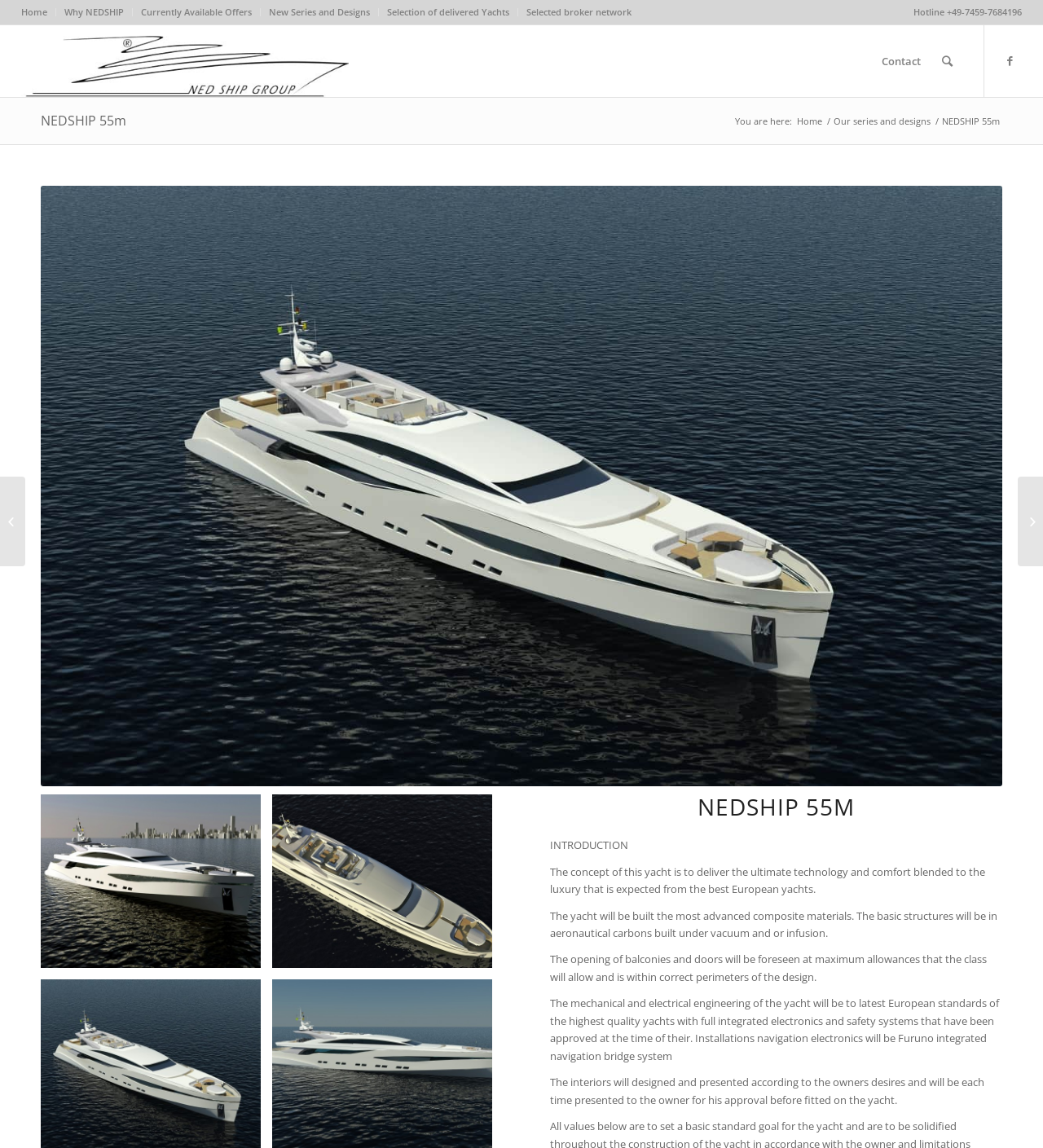Please provide a comprehensive answer to the question based on the screenshot: How many links are in the top navigation menu?

I counted the number of link elements in the top section of the webpage, which are 'Home', 'Why NEDSHIP', 'Currently Available Offers', 'New Series and Designs', 'Selection of delivered Yachts', and 'Selected broker network'.